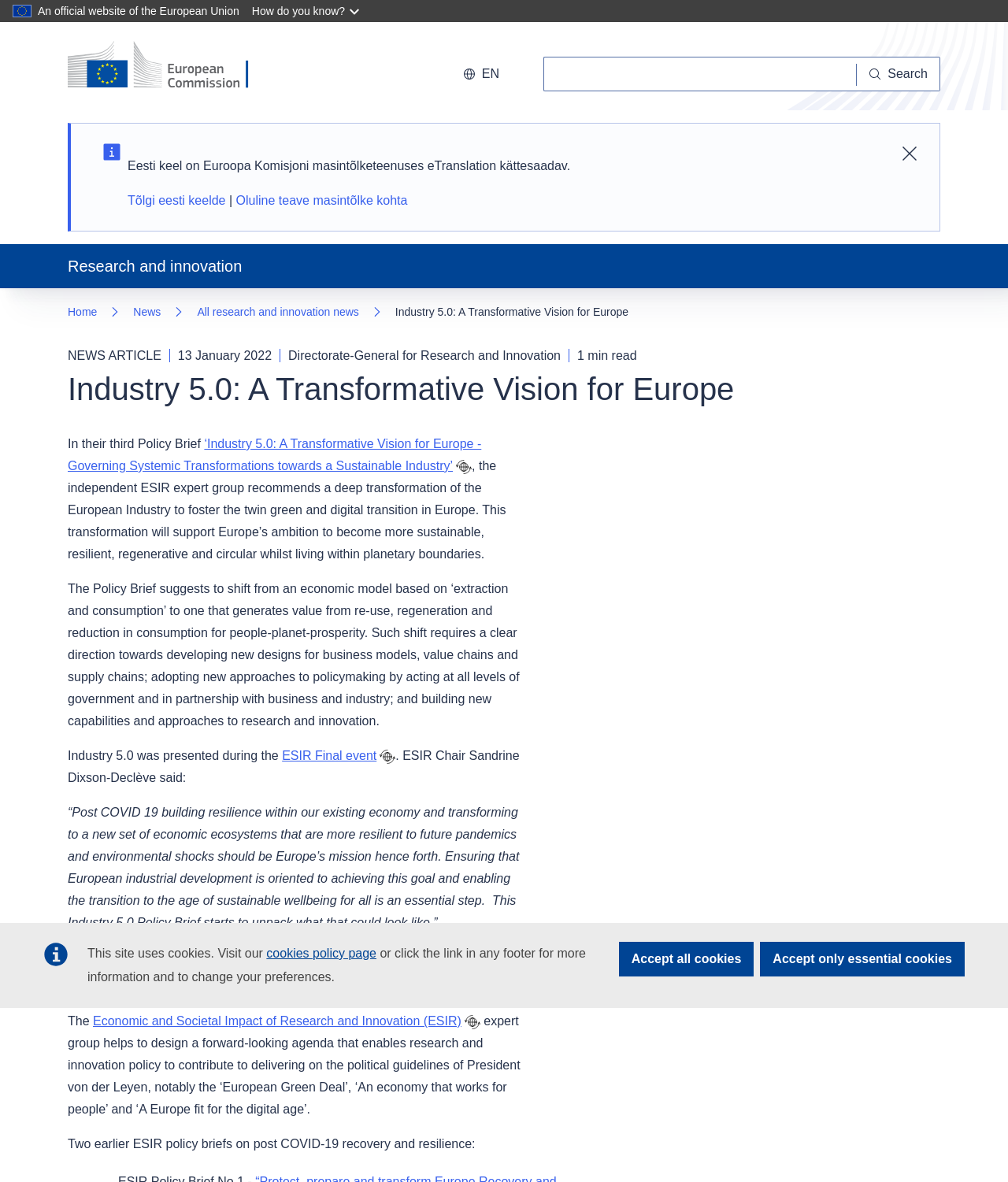What is the name of the website?
Please provide a single word or phrase based on the screenshot.

European Commission